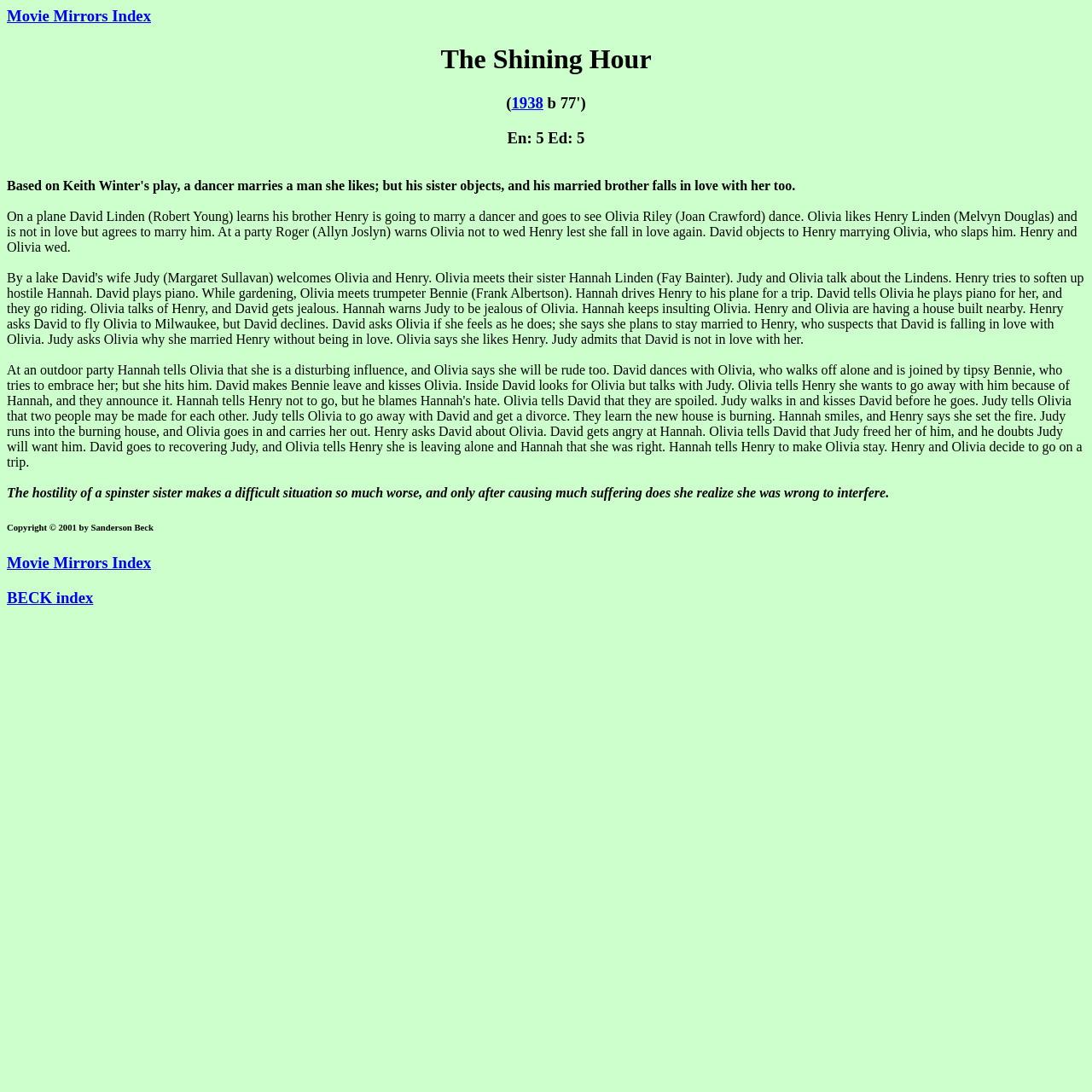Please examine the image and provide a detailed answer to the question: Who plays the role of Olivia Riley?

I obtained the answer by reading the StaticText element at coordinates [0.006, 0.192, 0.987, 0.233], which mentions Olivia Riley being played by Joan Crawford.